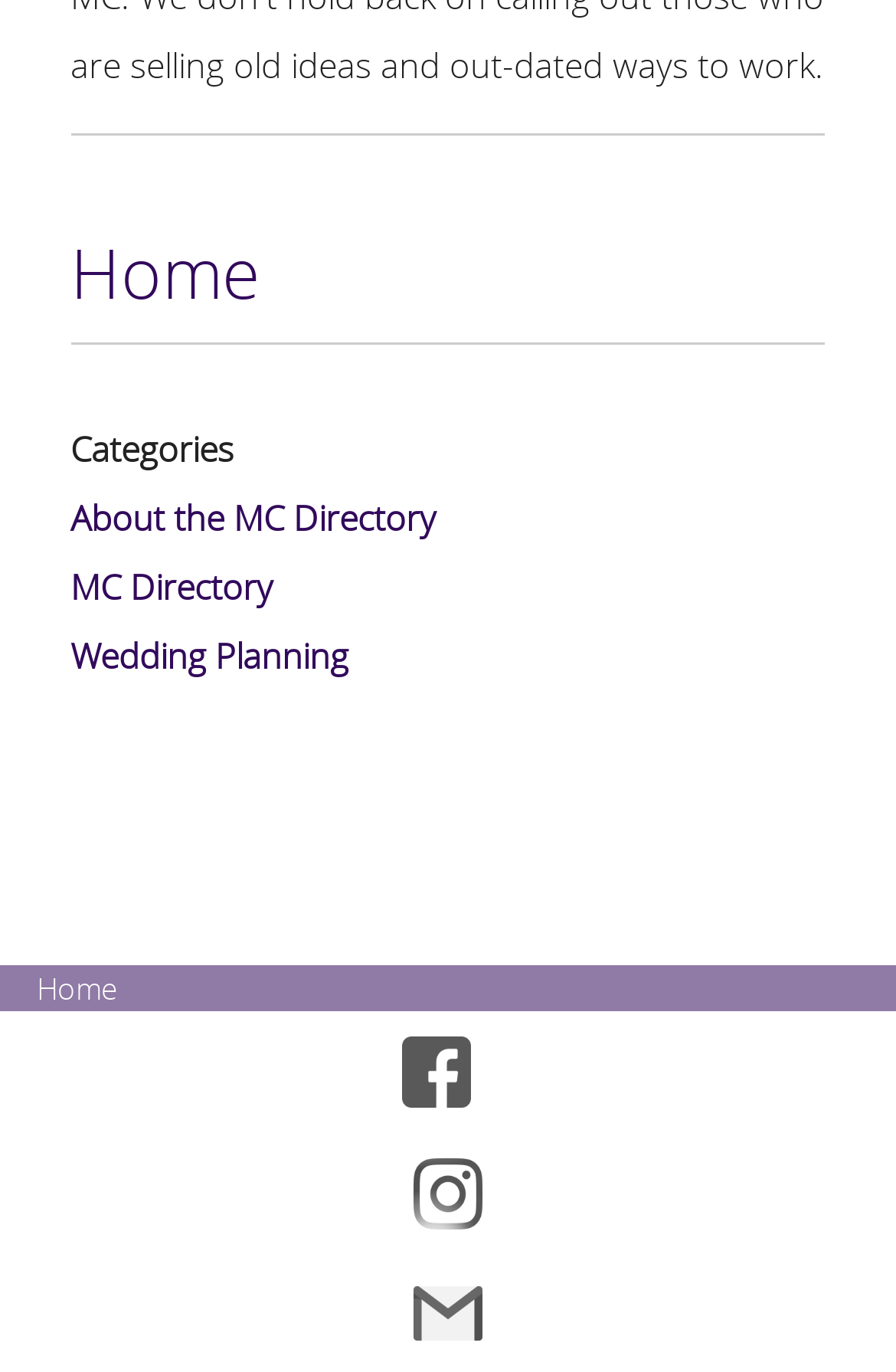Please give the bounding box coordinates of the area that should be clicked to fulfill the following instruction: "access the MC Directory". The coordinates should be in the format of four float numbers from 0 to 1, i.e., [left, top, right, bottom].

[0.078, 0.41, 0.304, 0.443]